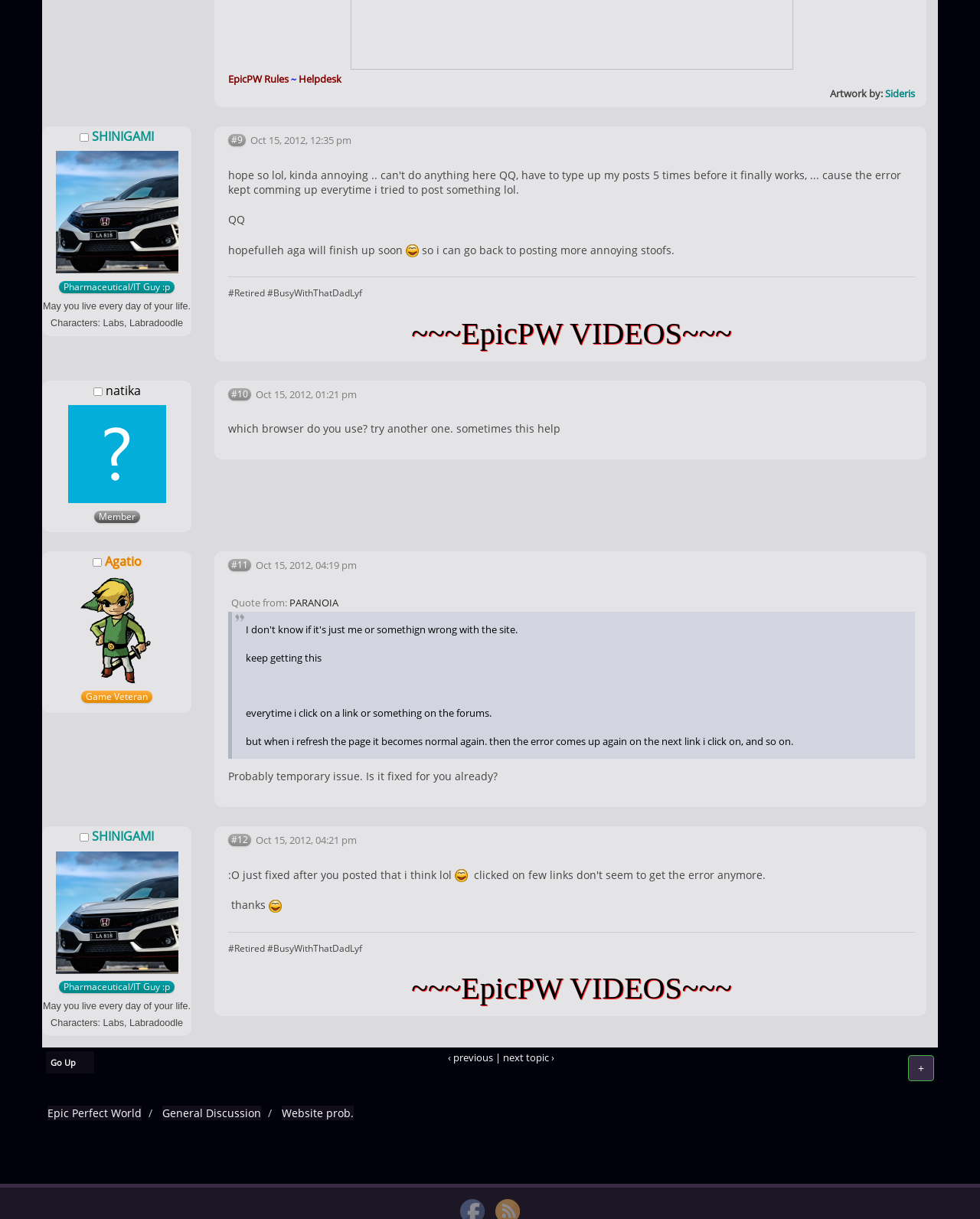What is the topic of the current discussion?
Give a thorough and detailed response to the question.

The topic of the current discussion is 'Website prob.', which can be found in the link 'Website prob.' at the bottom of the webpage.